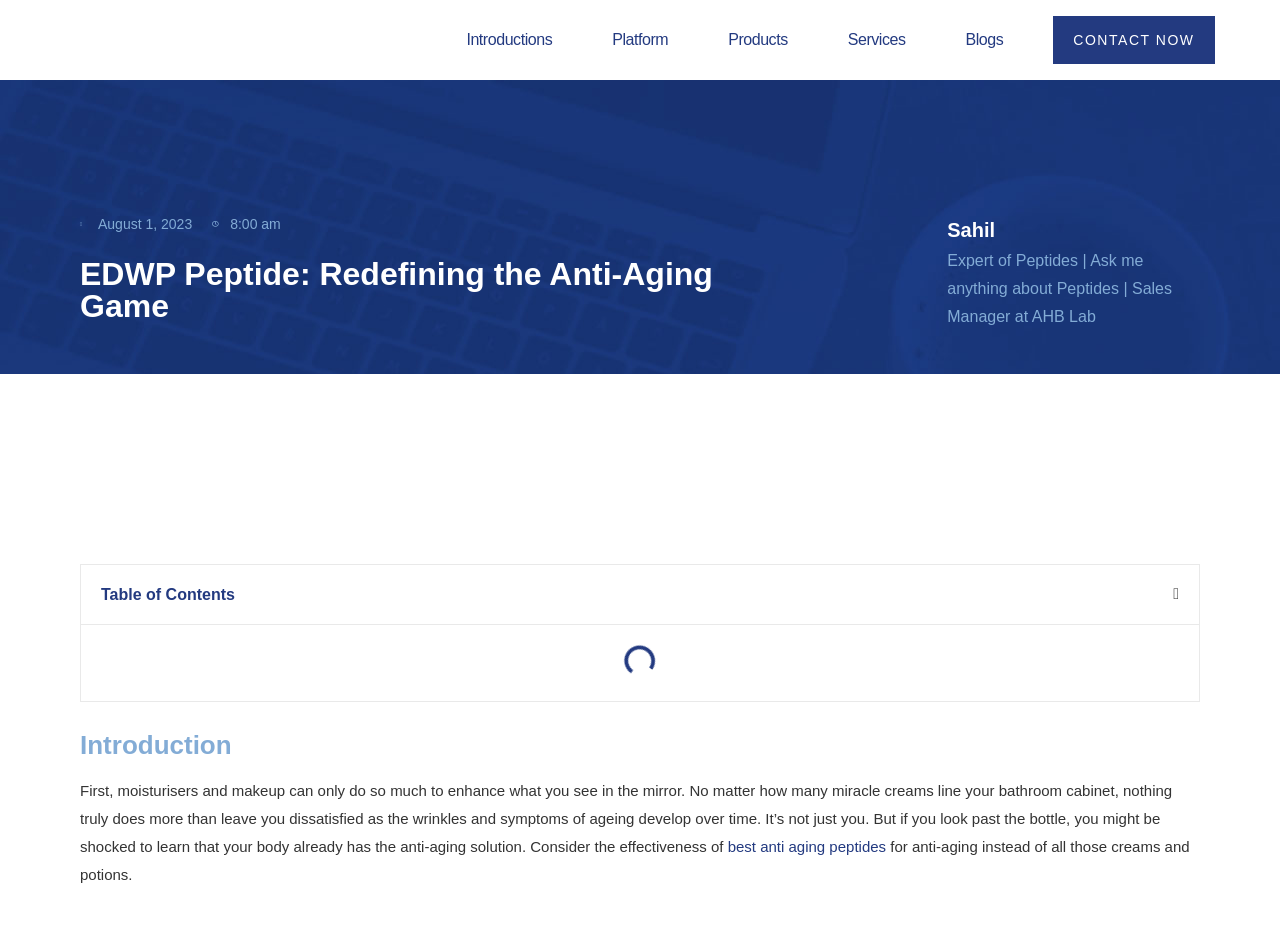What is the time mentioned in the webpage?
Provide an in-depth and detailed answer to the question.

I found the answer by looking at the time element which displays '8:00 am'.